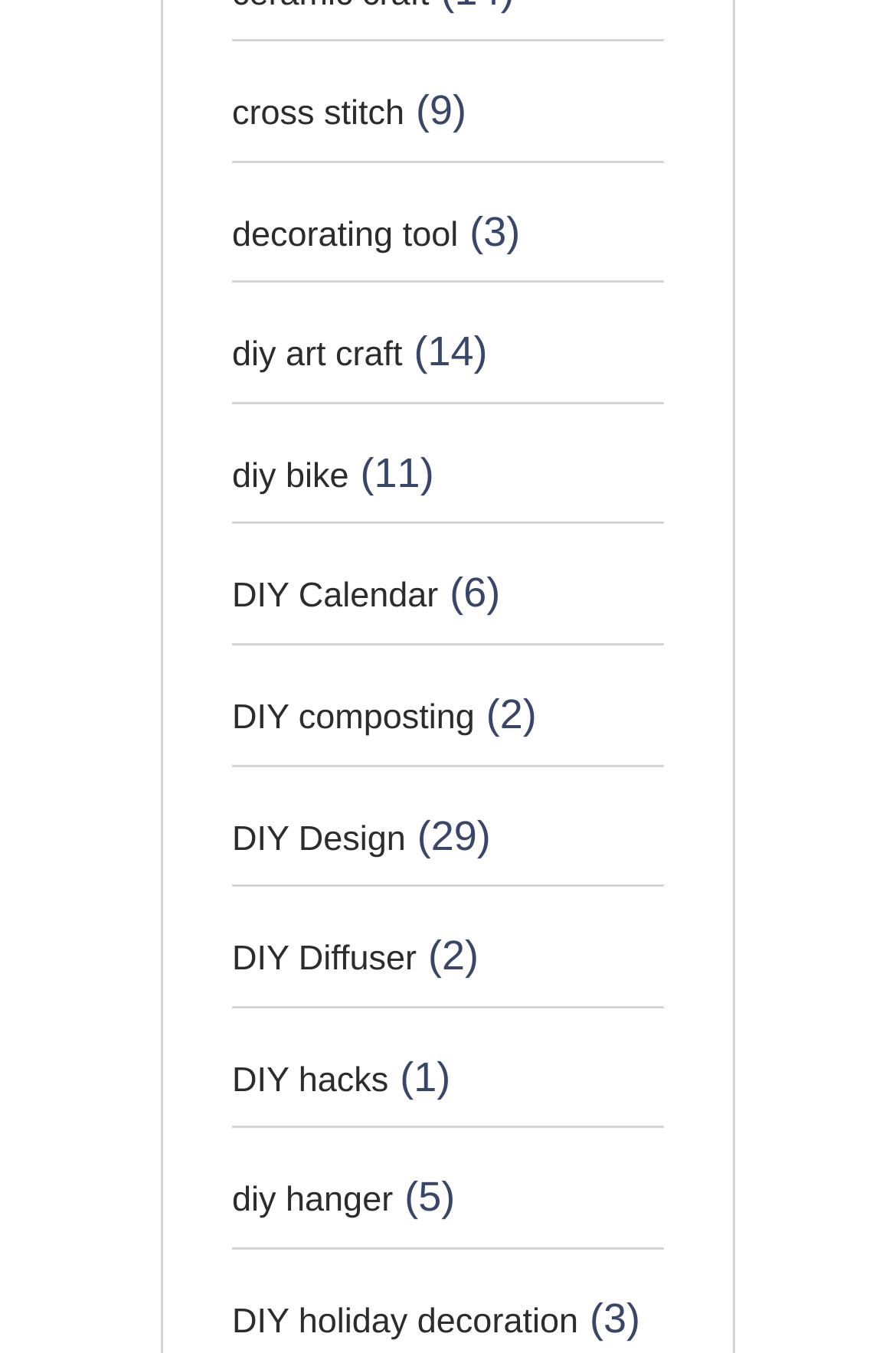Locate the bounding box coordinates of the area that needs to be clicked to fulfill the following instruction: "click on cross stitch". The coordinates should be in the format of four float numbers between 0 and 1, namely [left, top, right, bottom].

[0.259, 0.07, 0.451, 0.099]